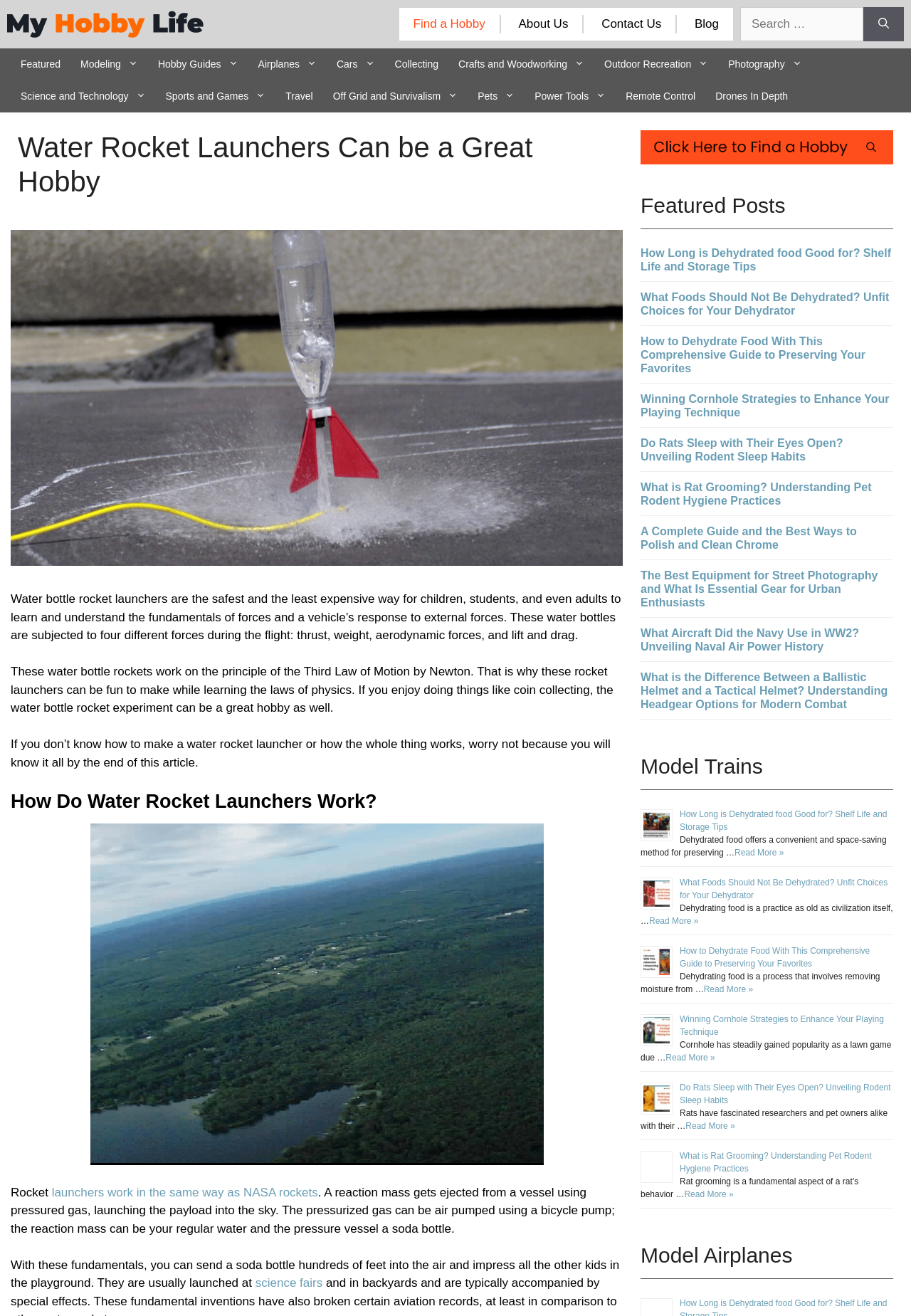From the element description: "Airplanes", extract the bounding box coordinates of the UI element. The coordinates should be expressed as four float numbers between 0 and 1, in the order [left, top, right, bottom].

[0.272, 0.037, 0.359, 0.061]